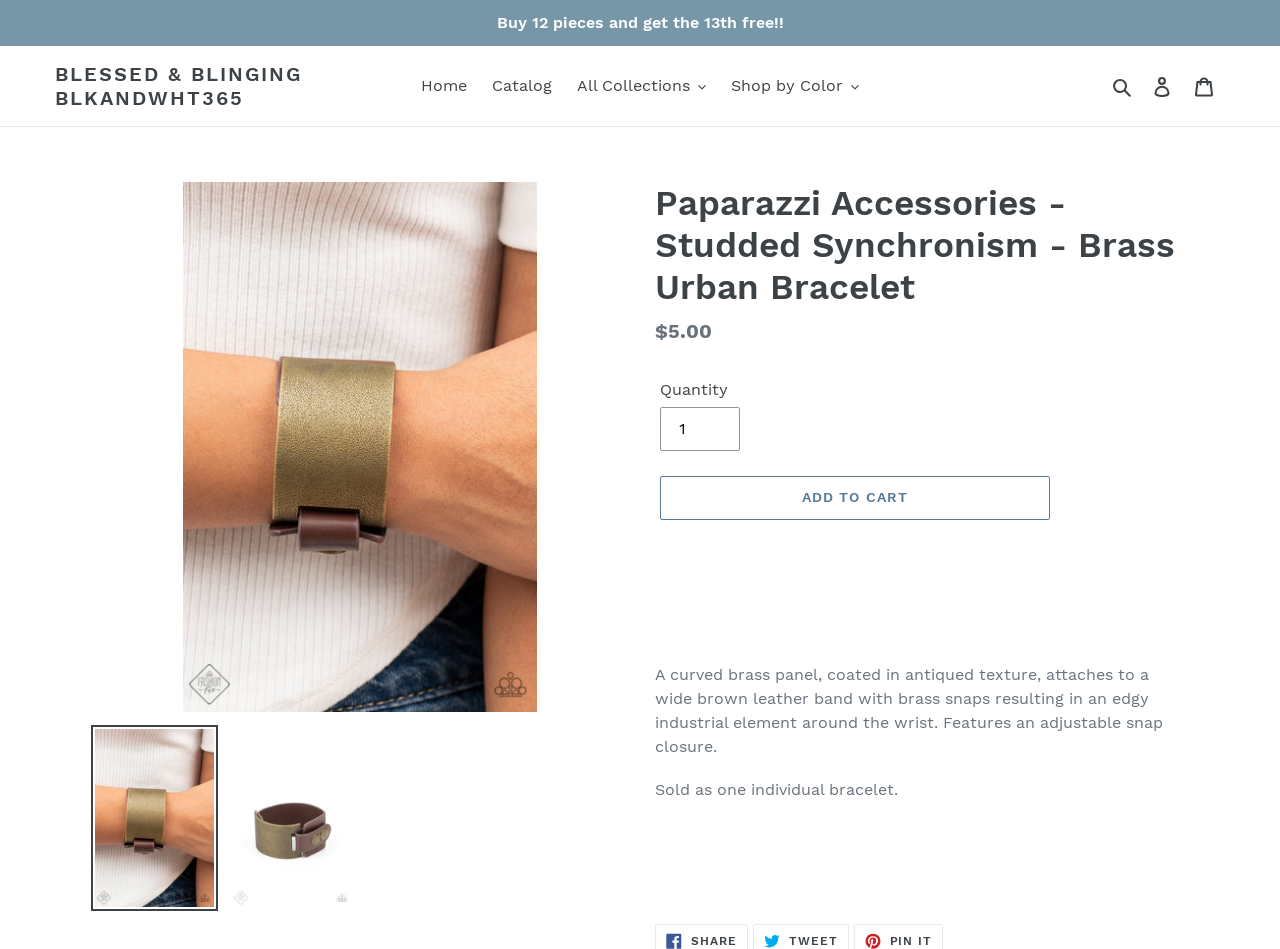What is the material of the band?
Please provide a single word or phrase answer based on the image.

Brown leather